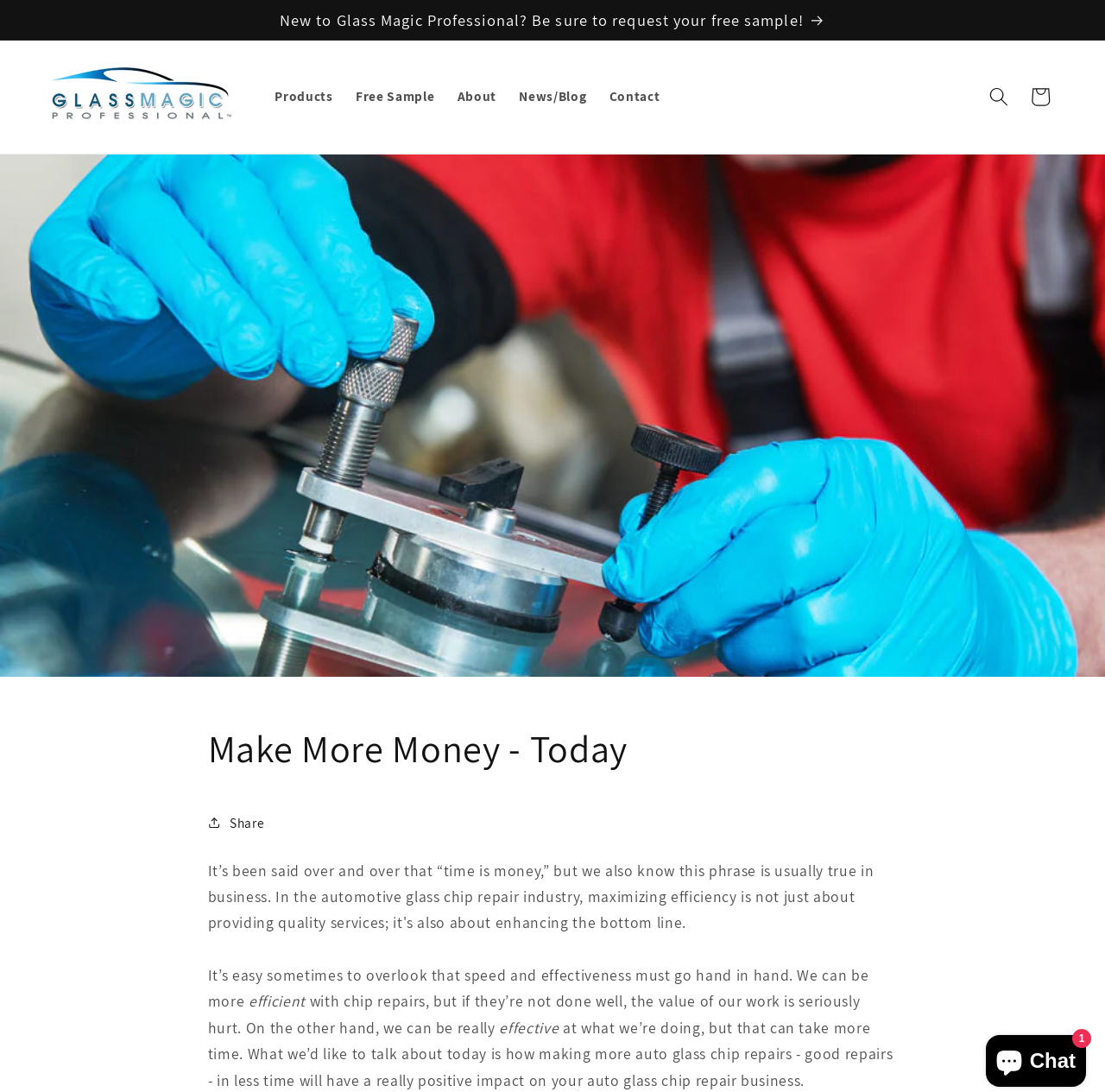Generate a comprehensive caption for the webpage you are viewing.

The webpage is about Glass Magic Professional, an automotive glass chip repair industry. At the top, there is an announcement section with a link to request a free sample. Below it, the company's logo is displayed, which is an image with a link to the homepage. 

To the right of the logo, there are five navigation links: Products, Free Sample, About, News/Blog, and Contact. Next to these links, there is a search button and a cart link with an image that takes up most of the page's width. 

Below the navigation links, there is a header section with a heading that reads "Make More Money - Today". Below the header, there is a share button and a block of text that discusses the importance of speed and effectiveness in chip repairs. The text is divided into four paragraphs, with the last paragraph being the longest. 

At the bottom right corner of the page, there is a chat window with a button to open it. The chat window is currently open, and it contains an image.